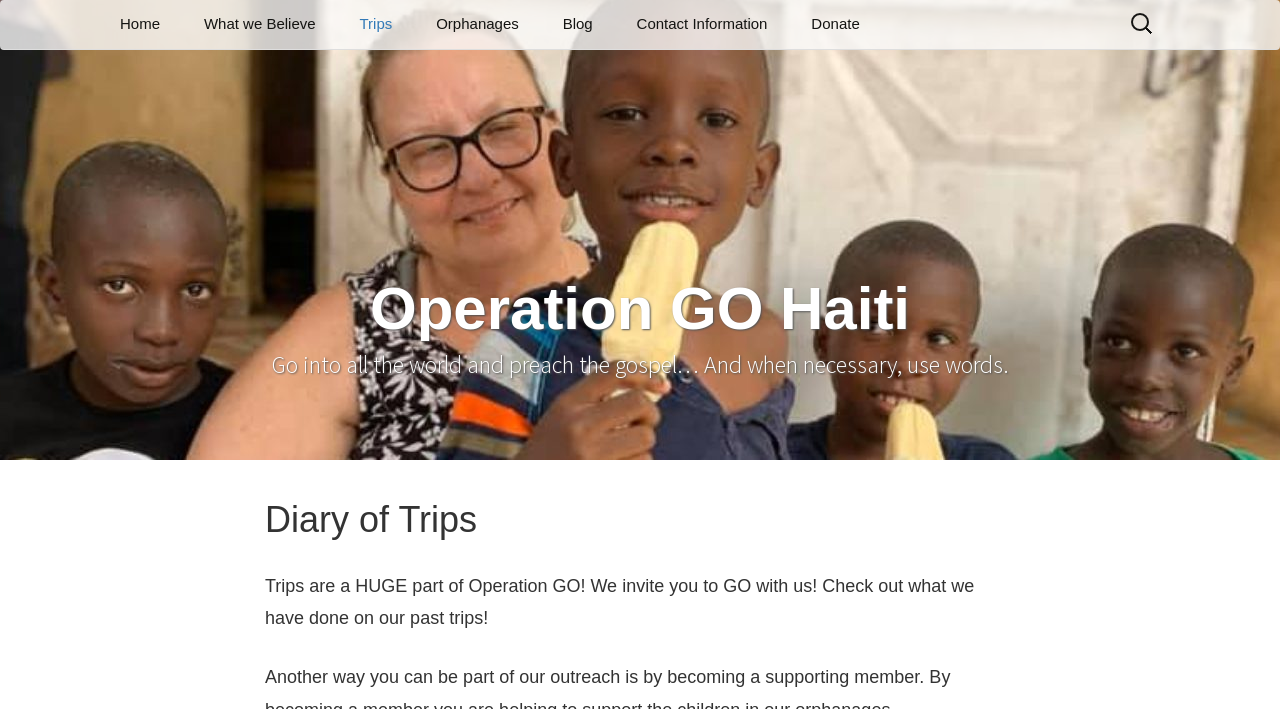Please give a concise answer to this question using a single word or phrase: 
What is the purpose of the 'Diary of Trips' section?

Share past trip experiences